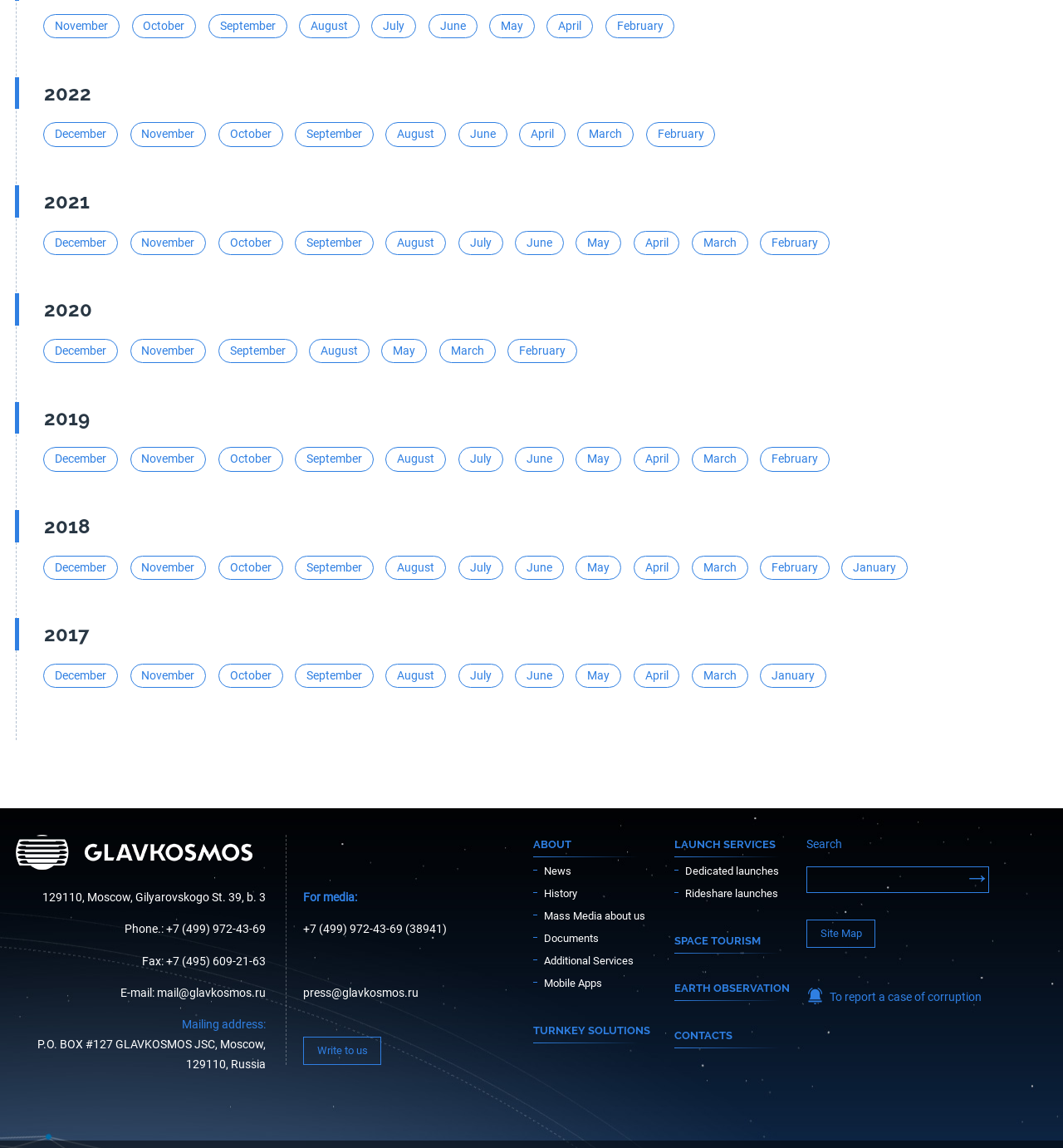Indicate the bounding box coordinates of the element that needs to be clicked to satisfy the following instruction: "View the '2022' year". The coordinates should be four float numbers between 0 and 1, i.e., [left, top, right, bottom].

[0.042, 0.071, 0.086, 0.092]